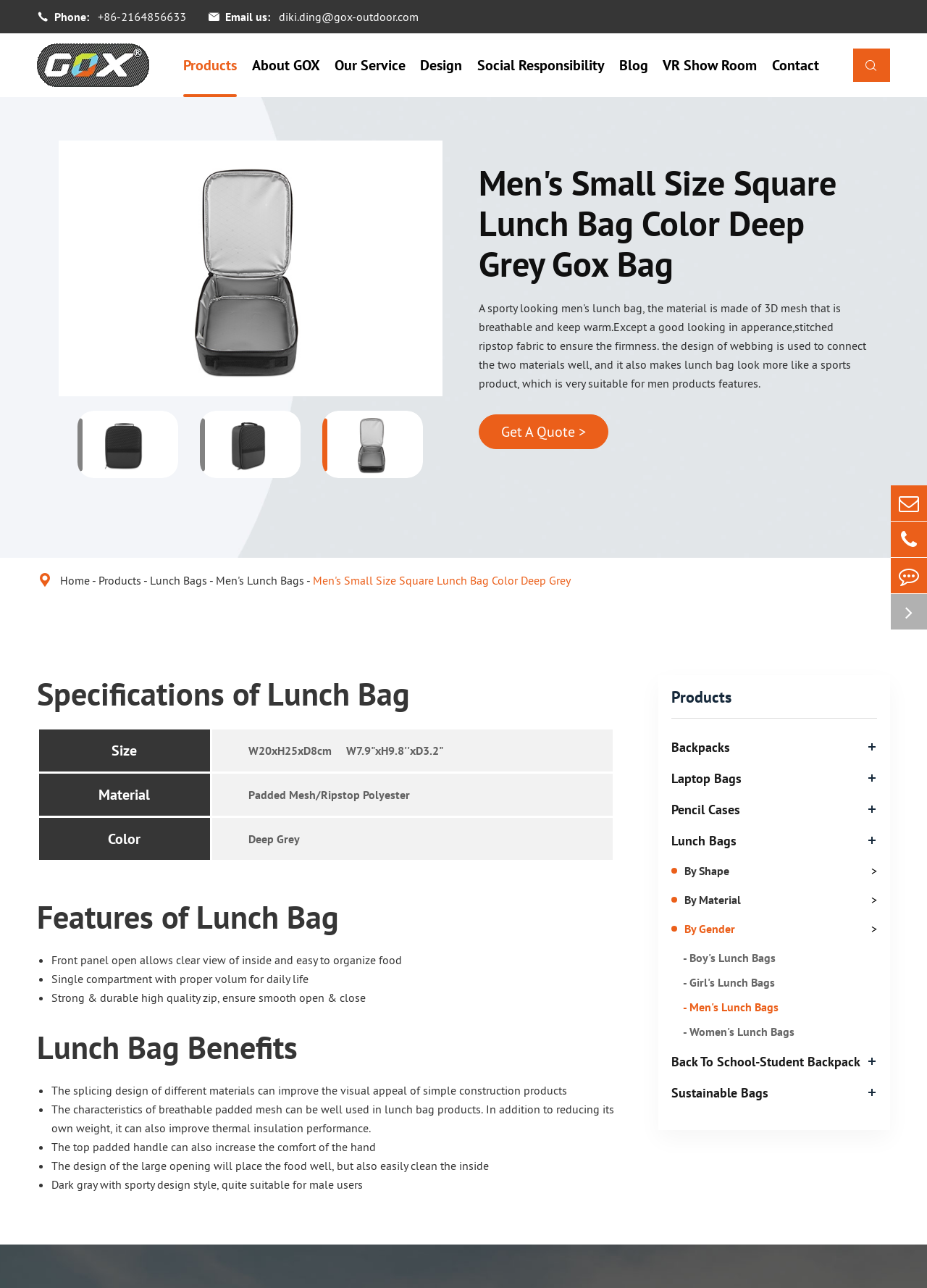Extract the primary header of the webpage and generate its text.

Men's Small Size Square Lunch Bag Color Deep Grey Gox Bag